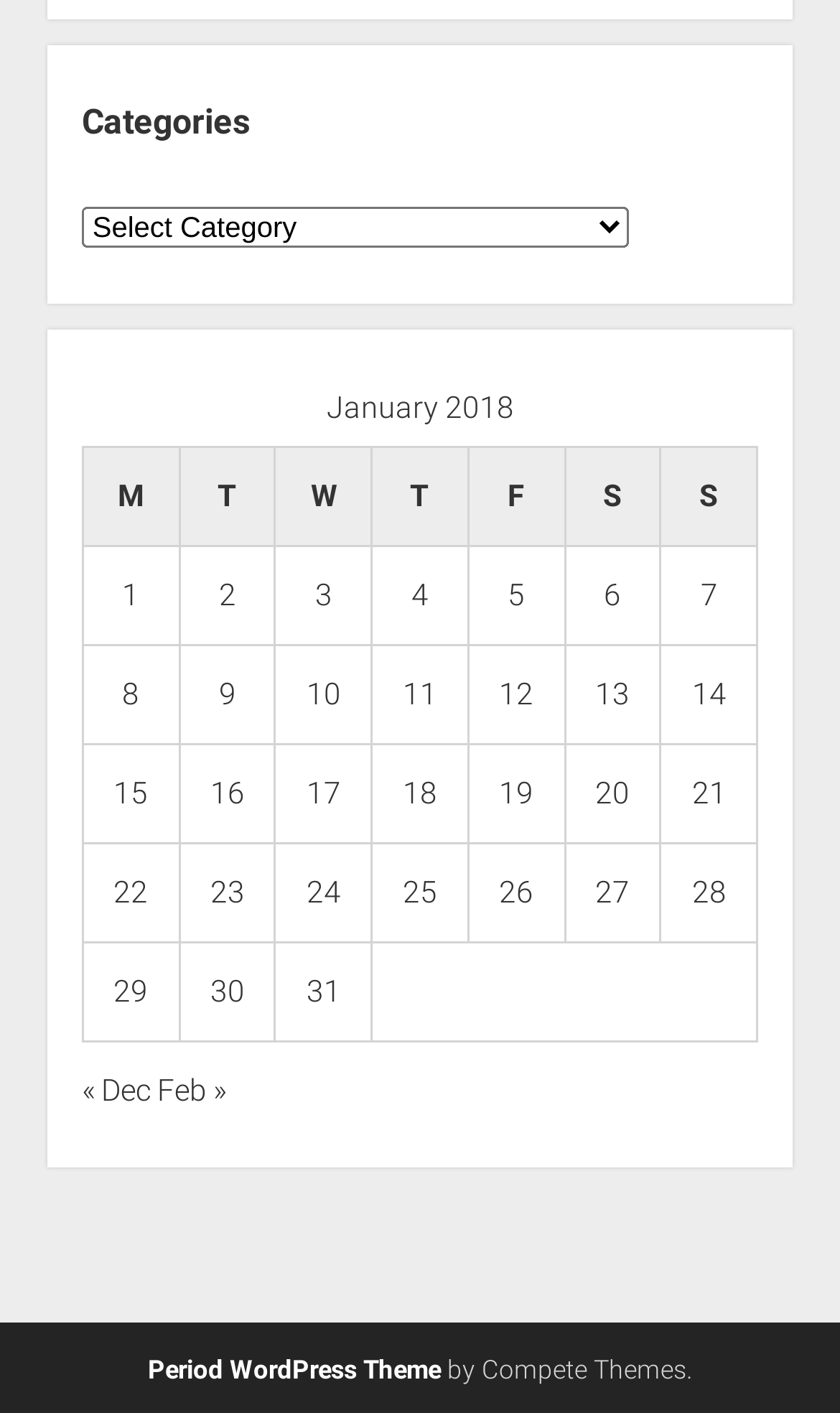Using the image as a reference, answer the following question in as much detail as possible:
What are the navigation options?

The navigation options can be determined by looking at the links at the bottom of the page, which say '« Dec' and 'Feb »', indicating that the user can navigate to the previous and next months.